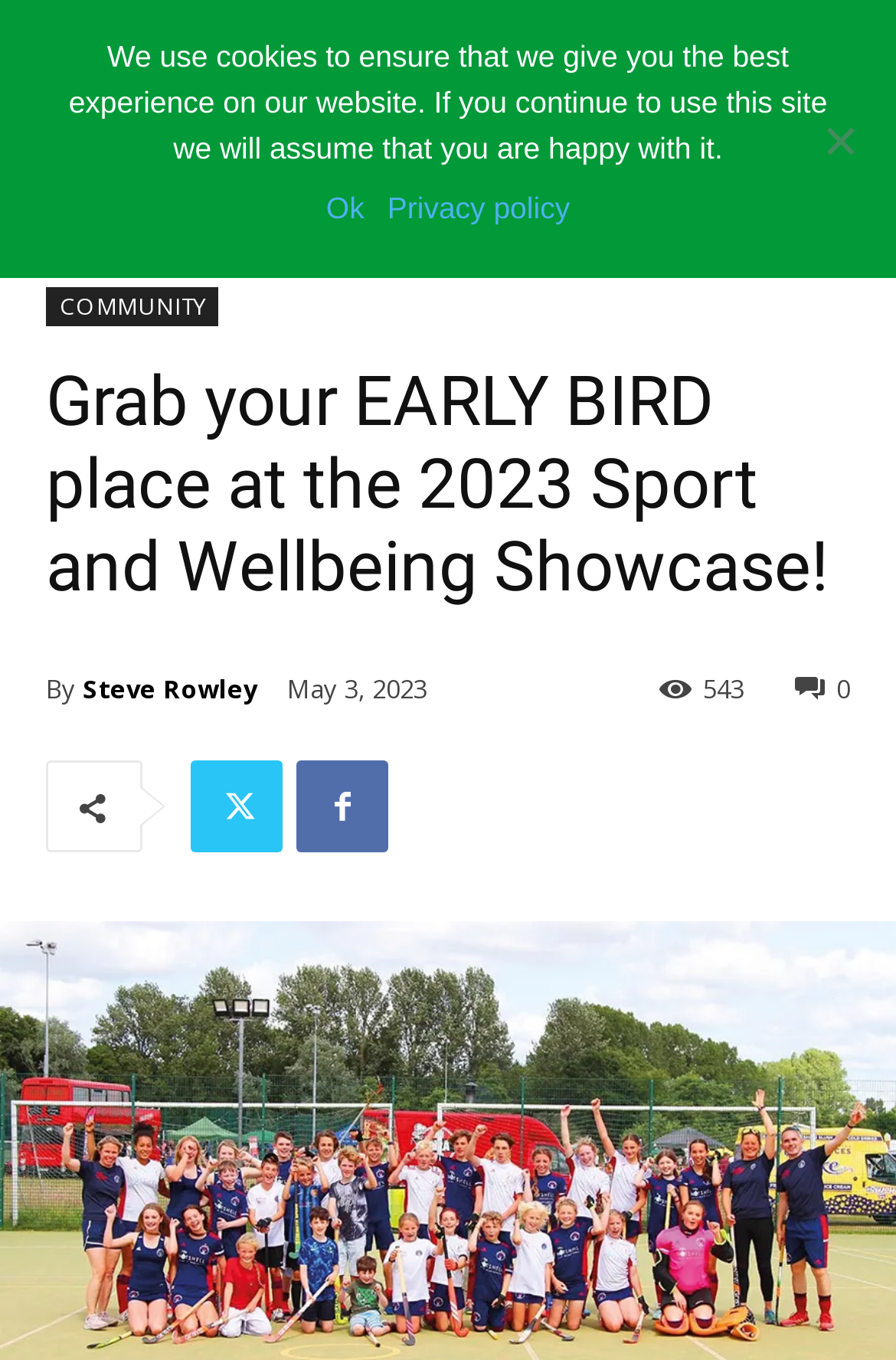Please identify the bounding box coordinates of the element's region that needs to be clicked to fulfill the following instruction: "Click the COMMUNITY link". The bounding box coordinates should consist of four float numbers between 0 and 1, i.e., [left, top, right, bottom].

[0.174, 0.132, 0.362, 0.16]